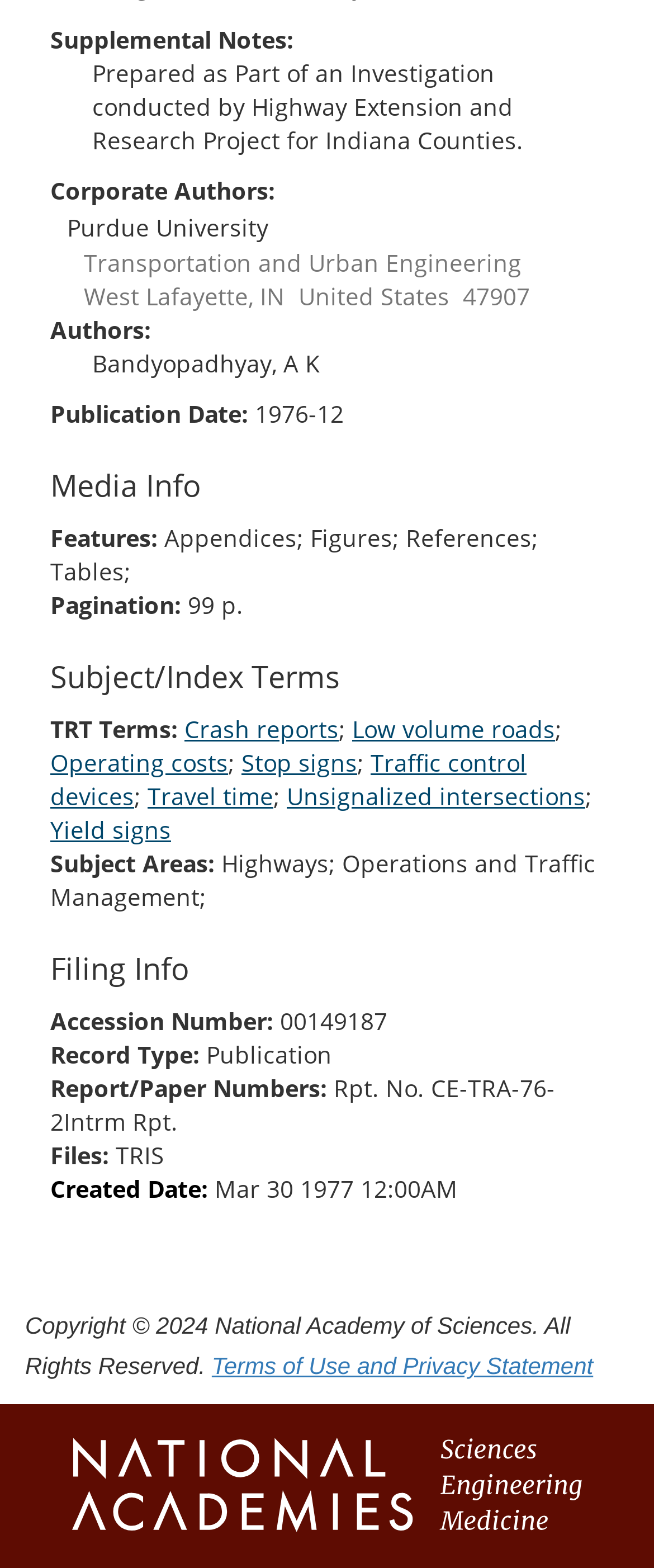Identify the bounding box coordinates for the UI element described by the following text: "Stop signs". Provide the coordinates as four float numbers between 0 and 1, in the format [left, top, right, bottom].

[0.369, 0.477, 0.546, 0.497]